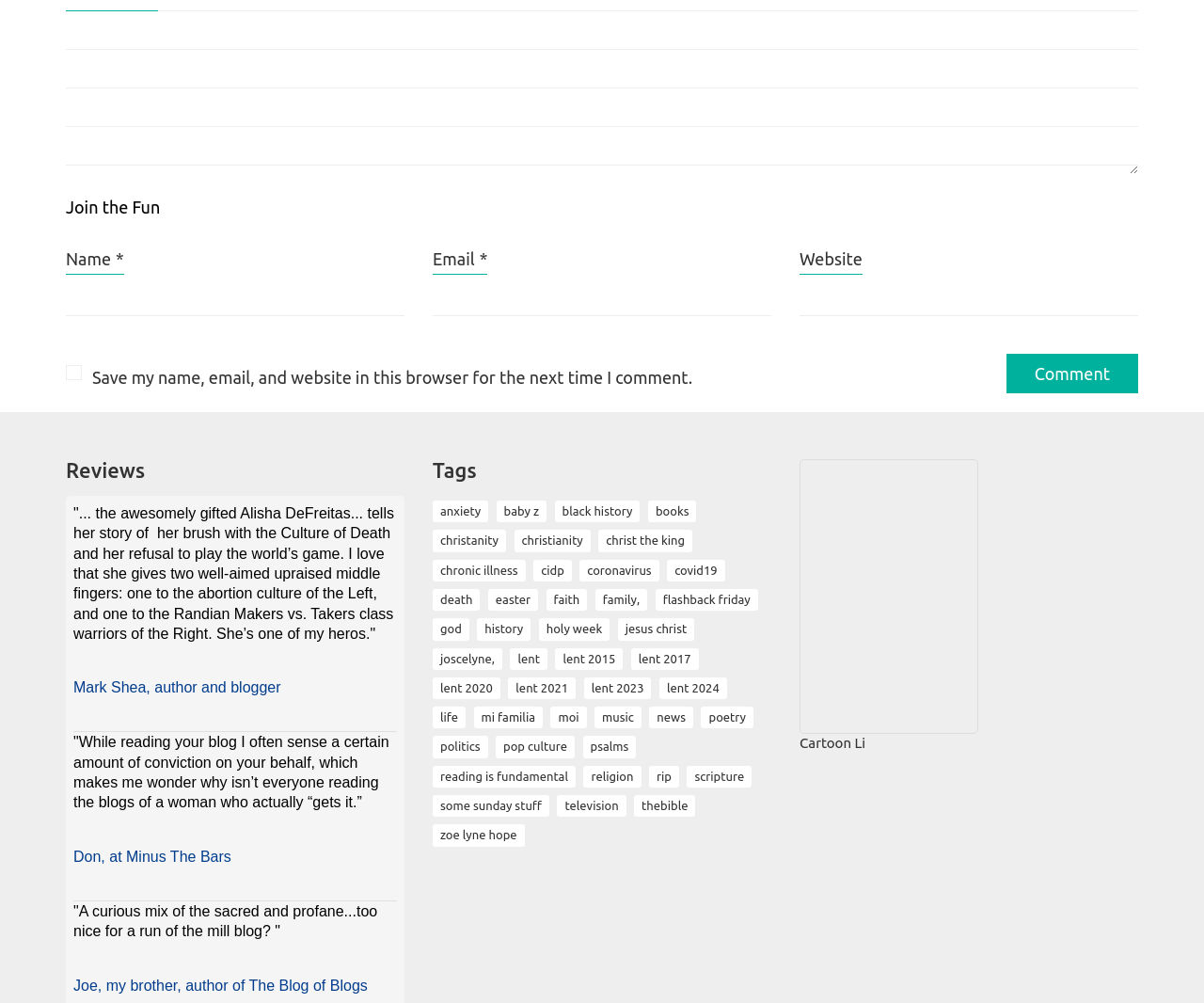Find the bounding box coordinates of the element to click in order to complete this instruction: "Type your name". The bounding box coordinates must be four float numbers between 0 and 1, denoted as [left, top, right, bottom].

[0.055, 0.274, 0.336, 0.315]